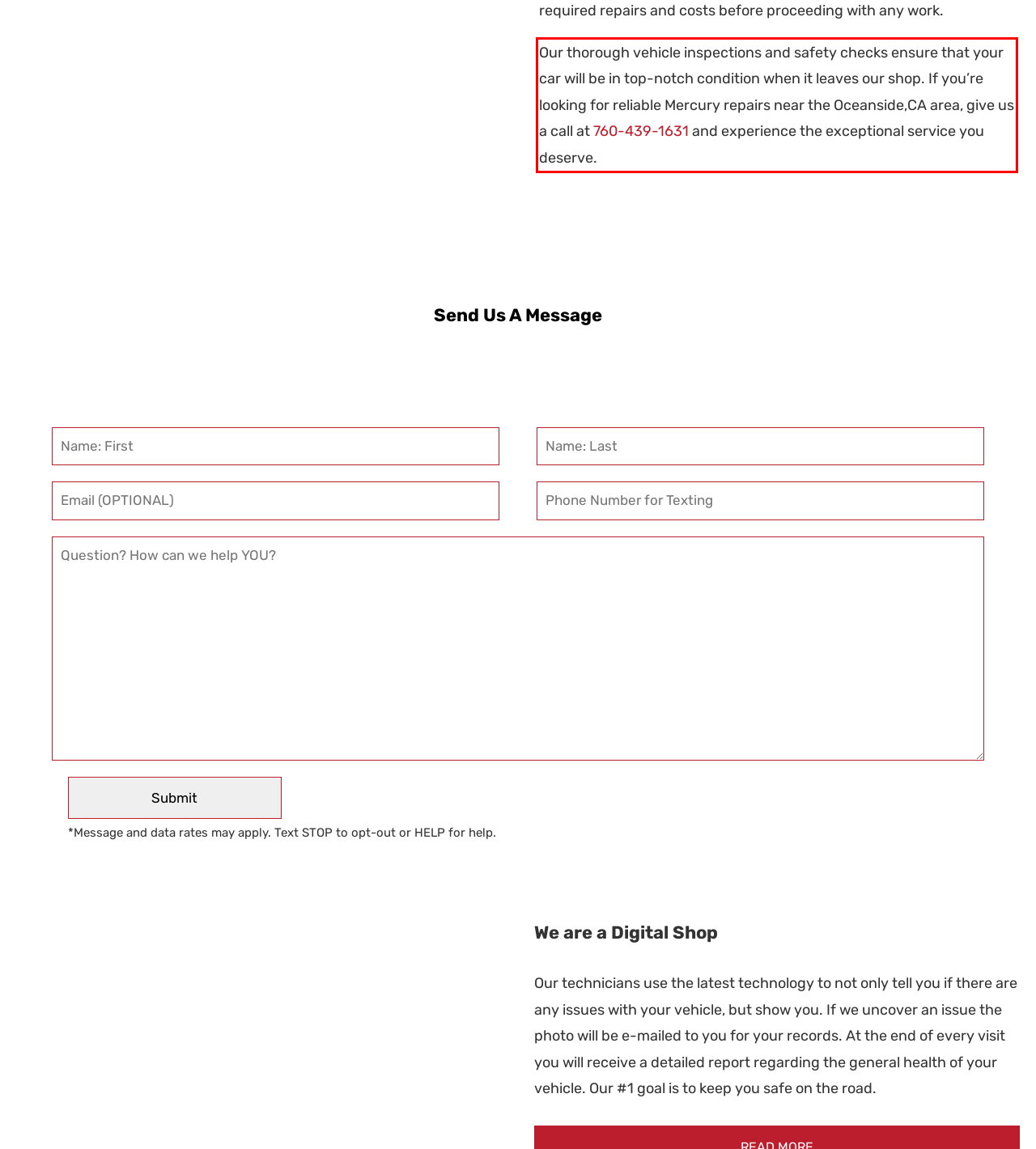You are presented with a webpage screenshot featuring a red bounding box. Perform OCR on the text inside the red bounding box and extract the content.

Our thorough vehicle inspections and safety checks ensure that your car will be in top-notch condition when it leaves our shop. If you’re looking for reliable Mercury repairs near the Oceanside,CA area, give us a call at 760-439-1631 and experience the exceptional service you deserve.